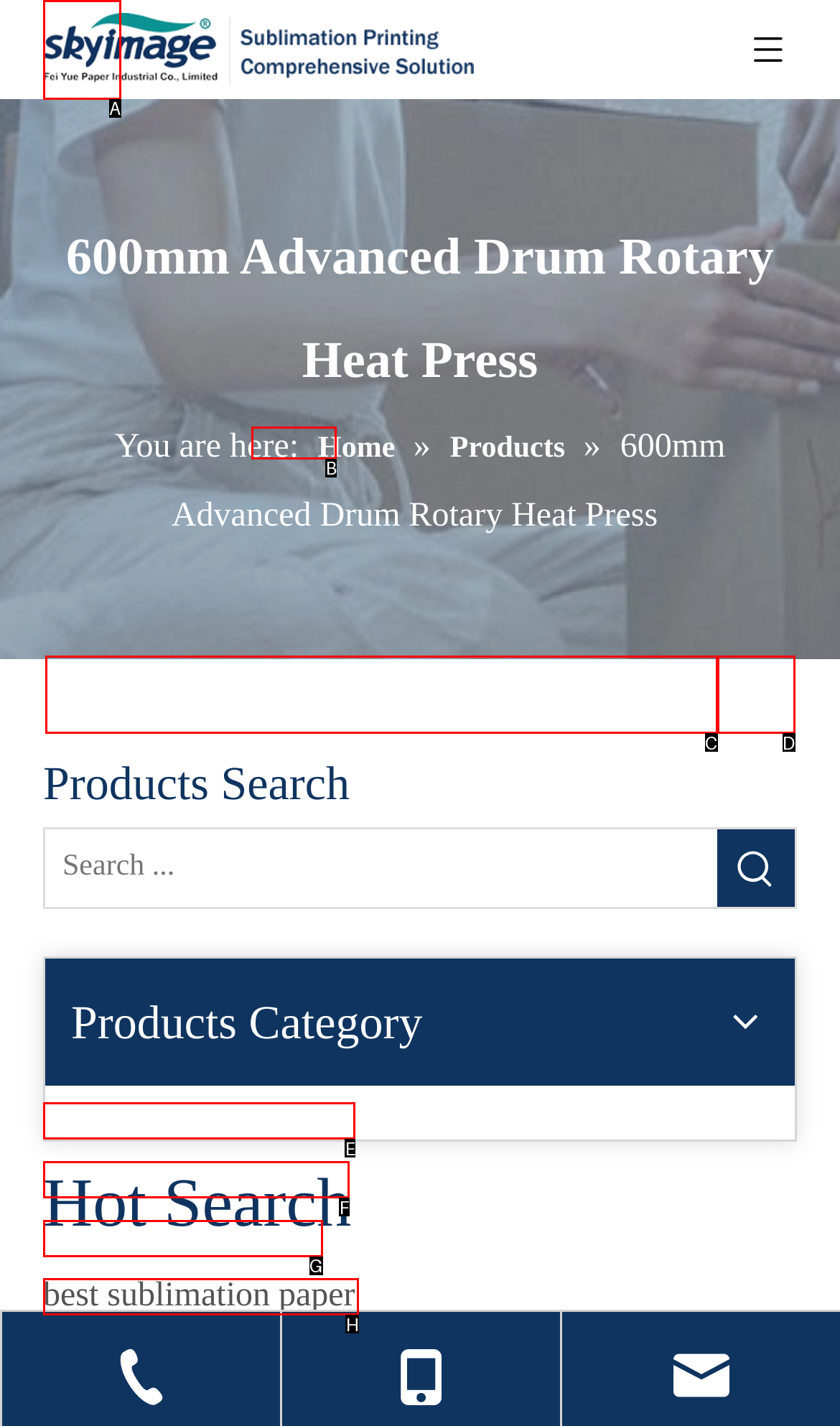Select the HTML element that corresponds to the description: aria-label="Search ..." name="searchValue" placeholder="Search ..."
Reply with the letter of the correct option from the given choices.

C